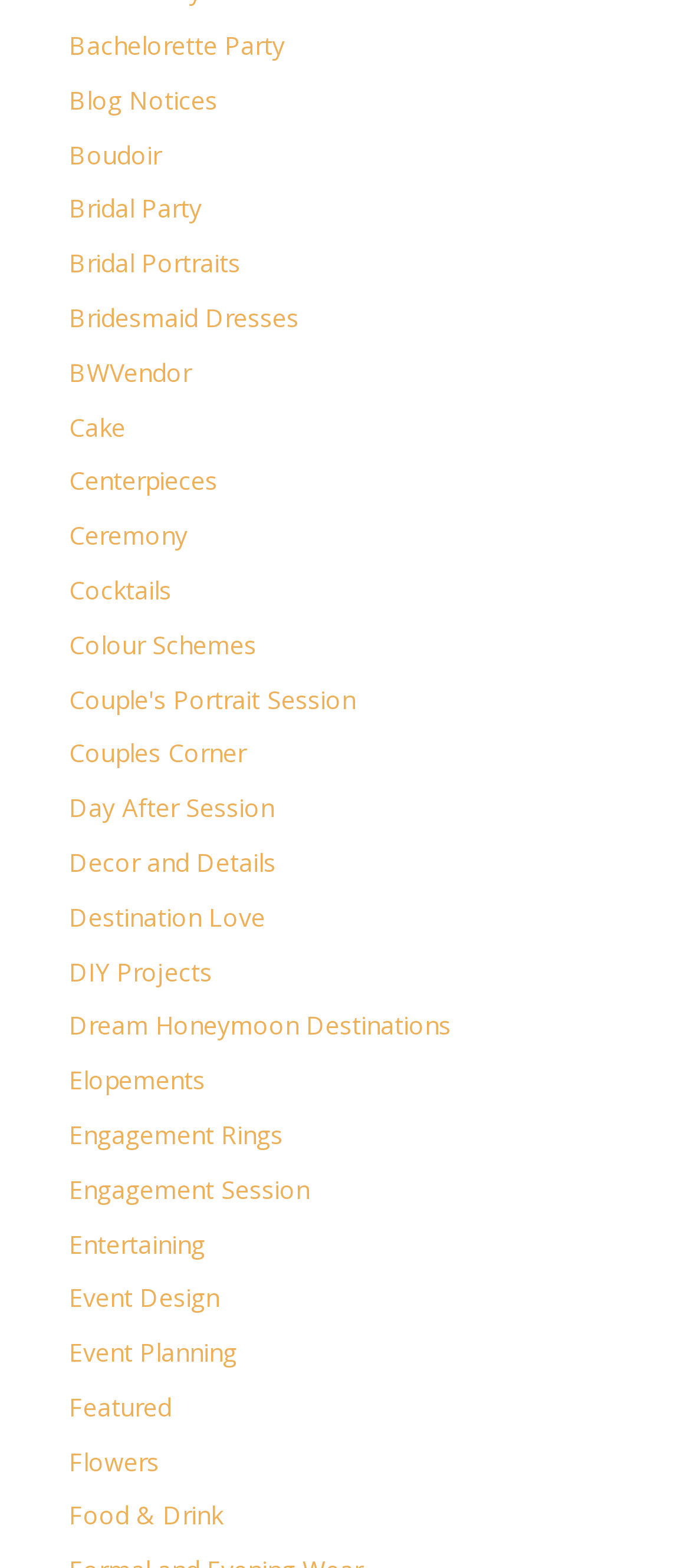Please find and report the bounding box coordinates of the element to click in order to perform the following action: "Check out Food & Drink". The coordinates should be expressed as four float numbers between 0 and 1, in the format [left, top, right, bottom].

[0.1, 0.956, 0.323, 0.977]